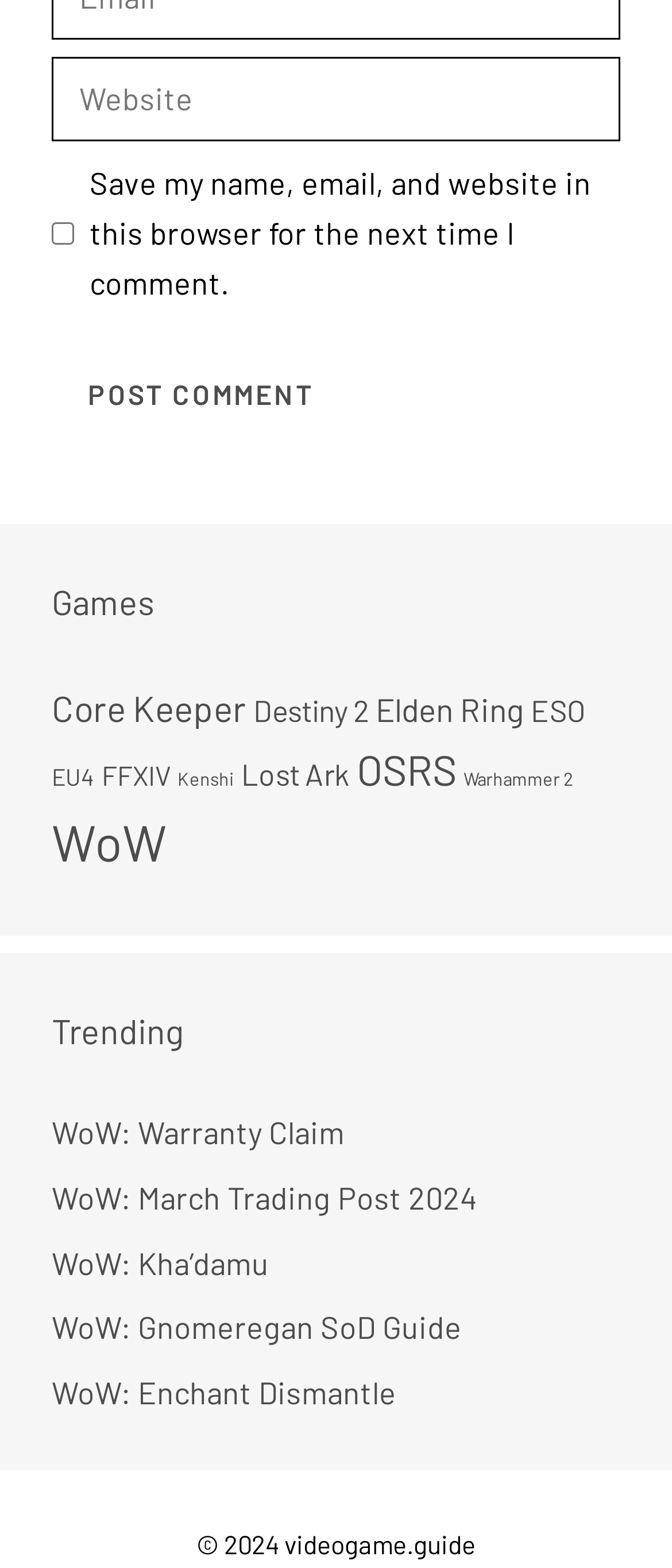Find and indicate the bounding box coordinates of the region you should select to follow the given instruction: "Enter website".

[0.077, 0.037, 0.923, 0.09]